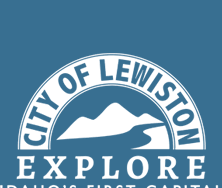Offer an in-depth description of the image.

The image features the official seal of the City of Lewiston, prominently displaying the text "CITY OF LEWISTON" in an arched format at the top. Below, the word "EXPLORE" is boldly presented, reinforcing a call to discover the city's rich history and offerings. At the bottom, "IDAHO'S FIRST CAPITAL" signifies Lewiston's historical significance as the inaugural capital of Idaho. The seal is set against a solid blue background, enhancing its visibility and impact. This emblem serves as a visual representation of the city's identity and pride, inviting residents and visitors alike to engage with Lewiston's unique heritage and community spirit.